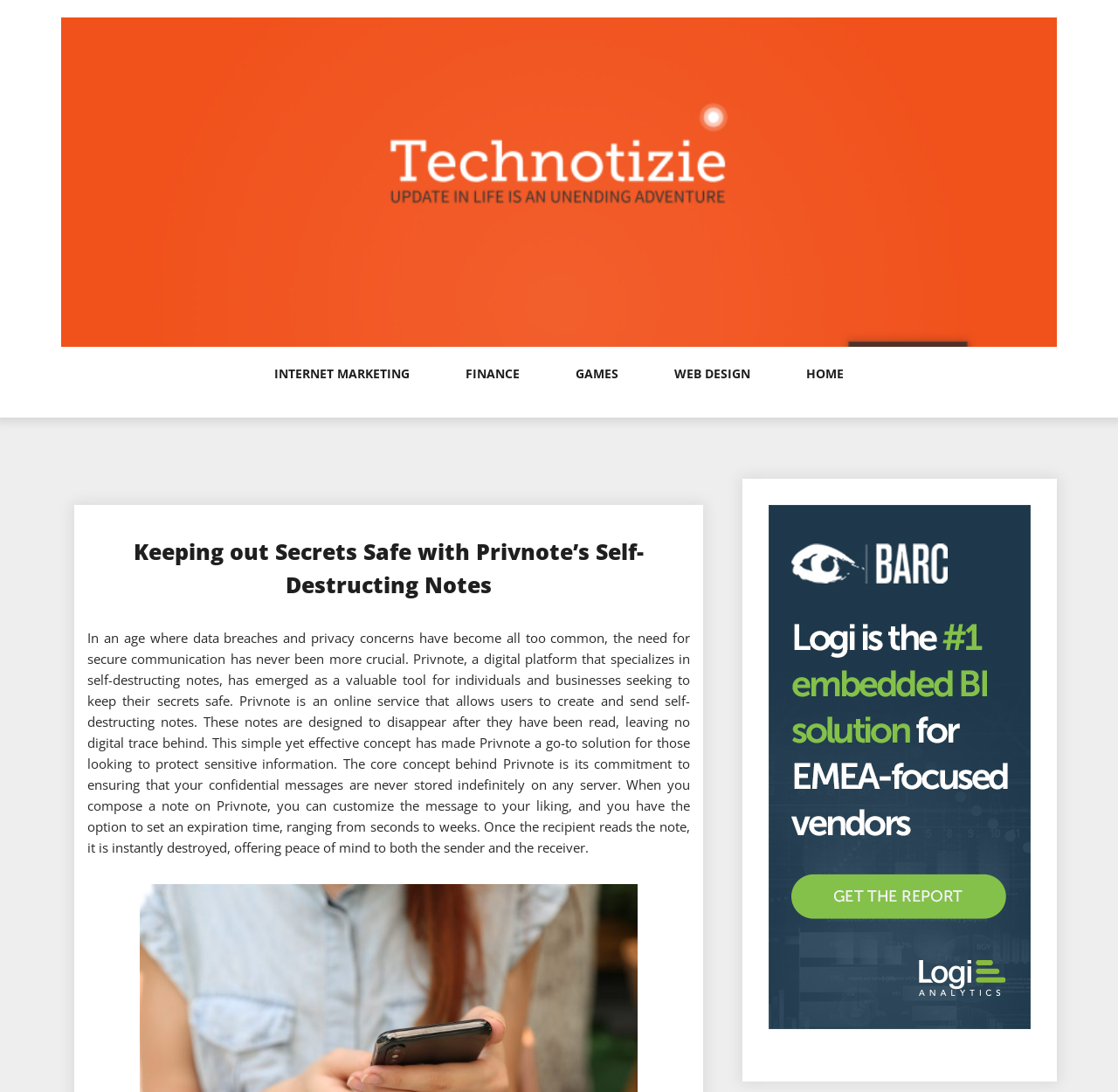Find the bounding box coordinates of the element's region that should be clicked in order to follow the given instruction: "Click on the link to learn more about Privnote". The coordinates should consist of four float numbers between 0 and 1, i.e., [left, top, right, bottom].

[0.688, 0.462, 0.922, 0.942]